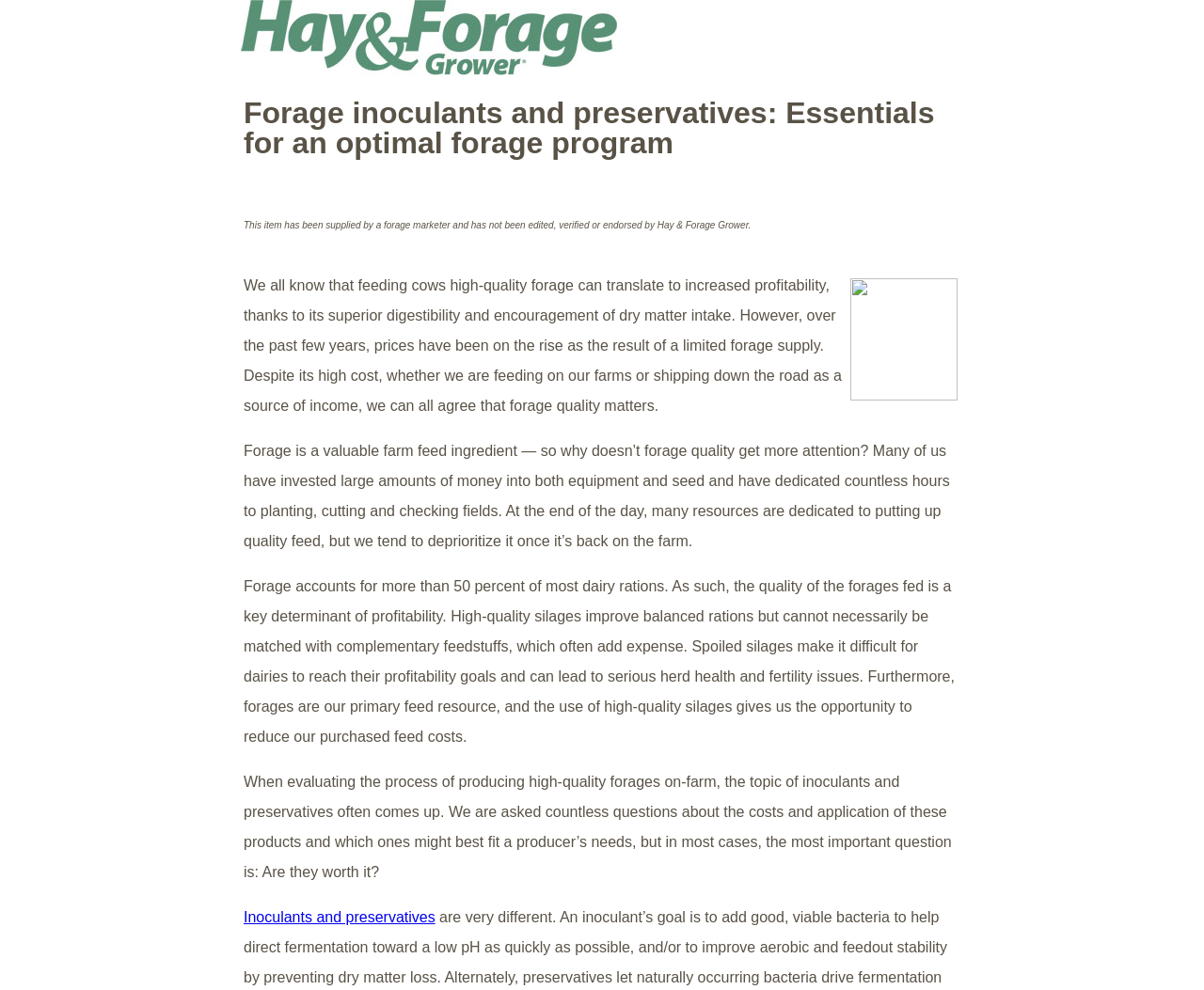Utilize the information from the image to answer the question in detail:
What is the name of the company mentioned in the article?

The name of the company can be found in the generic element with the text 'Hubbard'. This element is a child of the LayoutTableCell element and has a bounding box coordinate of [0.704, 0.278, 0.798, 0.418]. The company name is mentioned in the context of discussing forage quality.